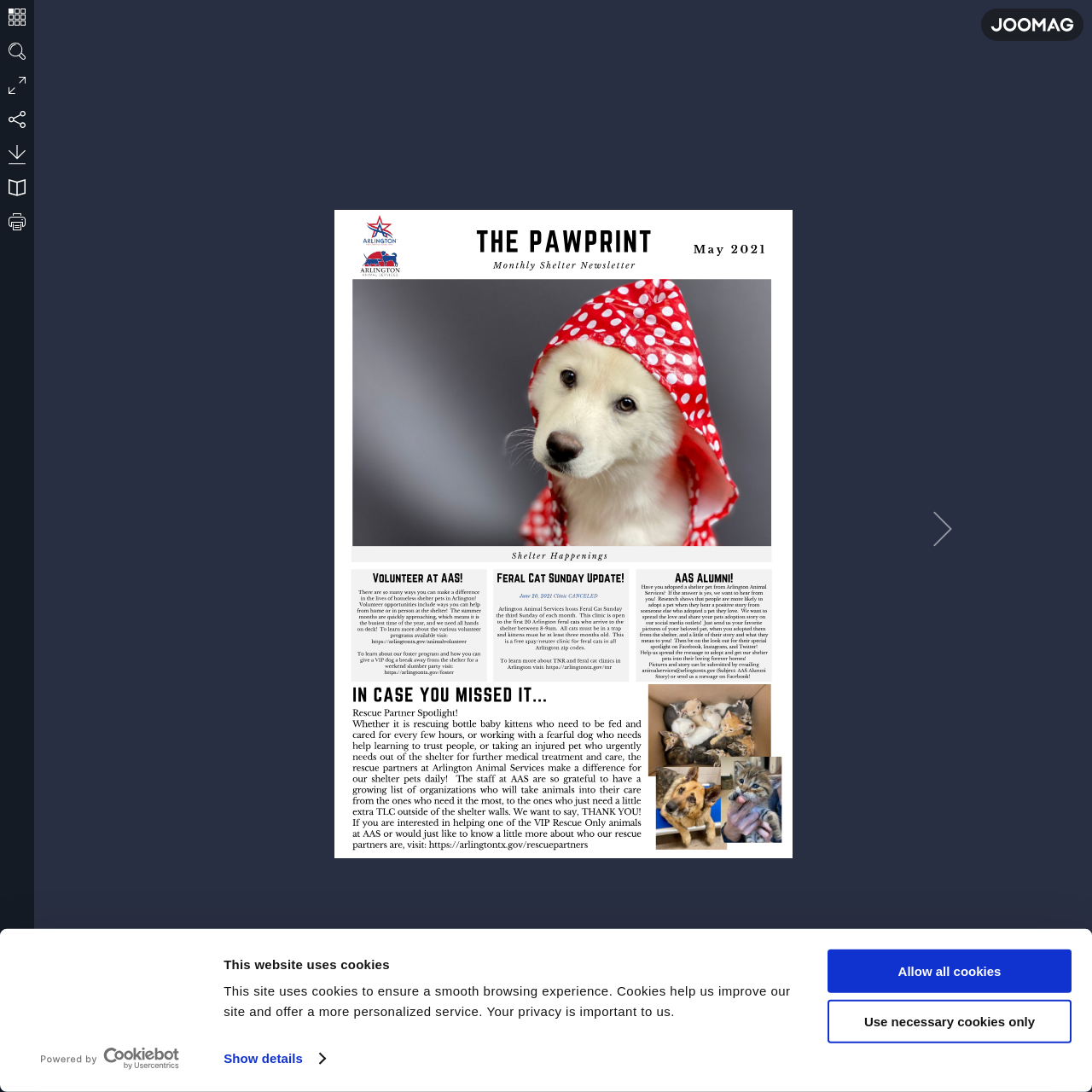Please determine the bounding box coordinates of the section I need to click to accomplish this instruction: "Click the logo".

[0.032, 0.958, 0.169, 0.981]